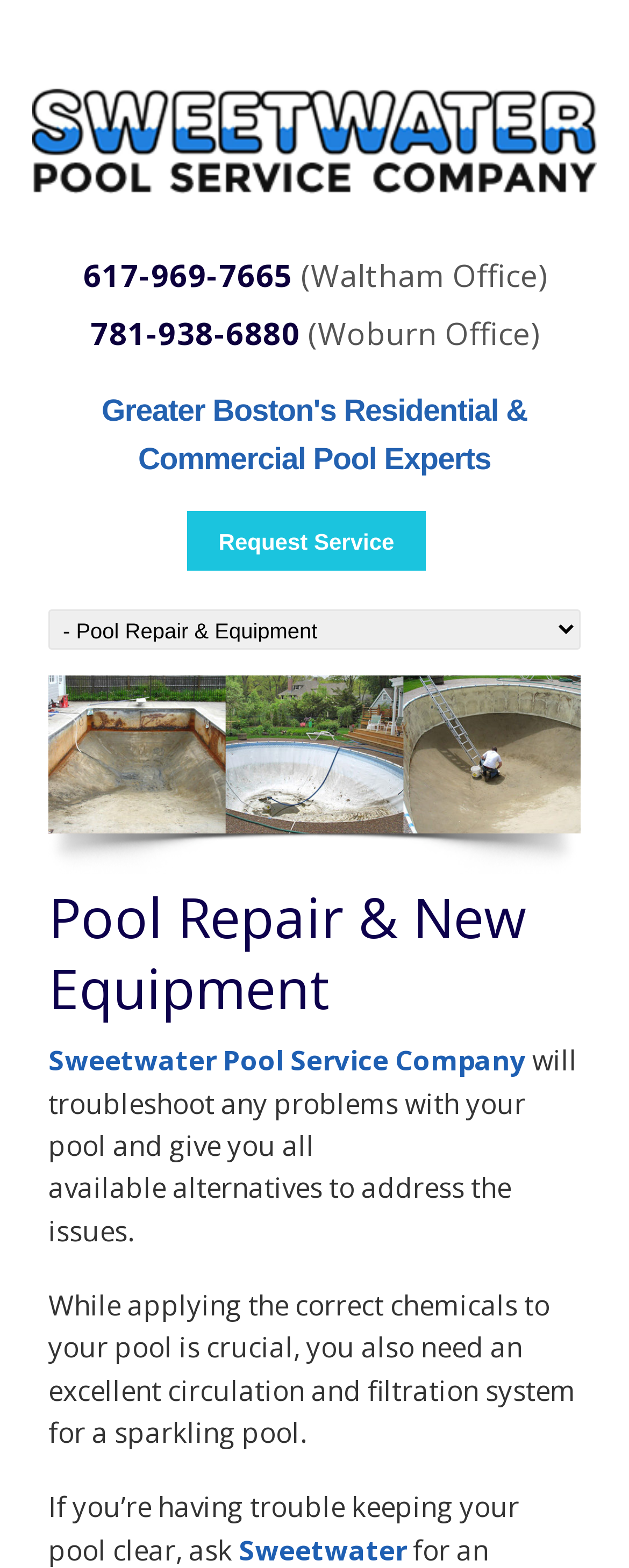Illustrate the webpage thoroughly, mentioning all important details.

The webpage is about Sweetwater Pool Service Company, which provides pool repair and equipment services to residential and commercial swimming pools in the Boston suburbs. 

At the top left of the page, there is a logo for Sweetwater Pool Service Company, which is an image linked to the company's website. Below the logo, there are two phone numbers, 617-969-7665 and 781-938-6880, with corresponding office locations, Waltham and Woburn, respectively. 

To the right of the phone numbers, there is a "Request Service" link. 

Further down, there is a combobox with an associated image, which is not labeled. 

Below the combobox, there is a heading "Pool Repair & New Equipment" followed by a brief introduction to the company, stating that they will troubleshoot pool problems and provide alternatives to address the issues. 

The introduction is followed by two paragraphs of text. The first paragraph explains the importance of a good circulation and filtration system for a sparkling pool, in addition to applying the correct chemicals. The second paragraph mentions the company's ability to help with pool clarity issues. 

At the very bottom of the page, there is a partial company name "Sweetwater" displayed.